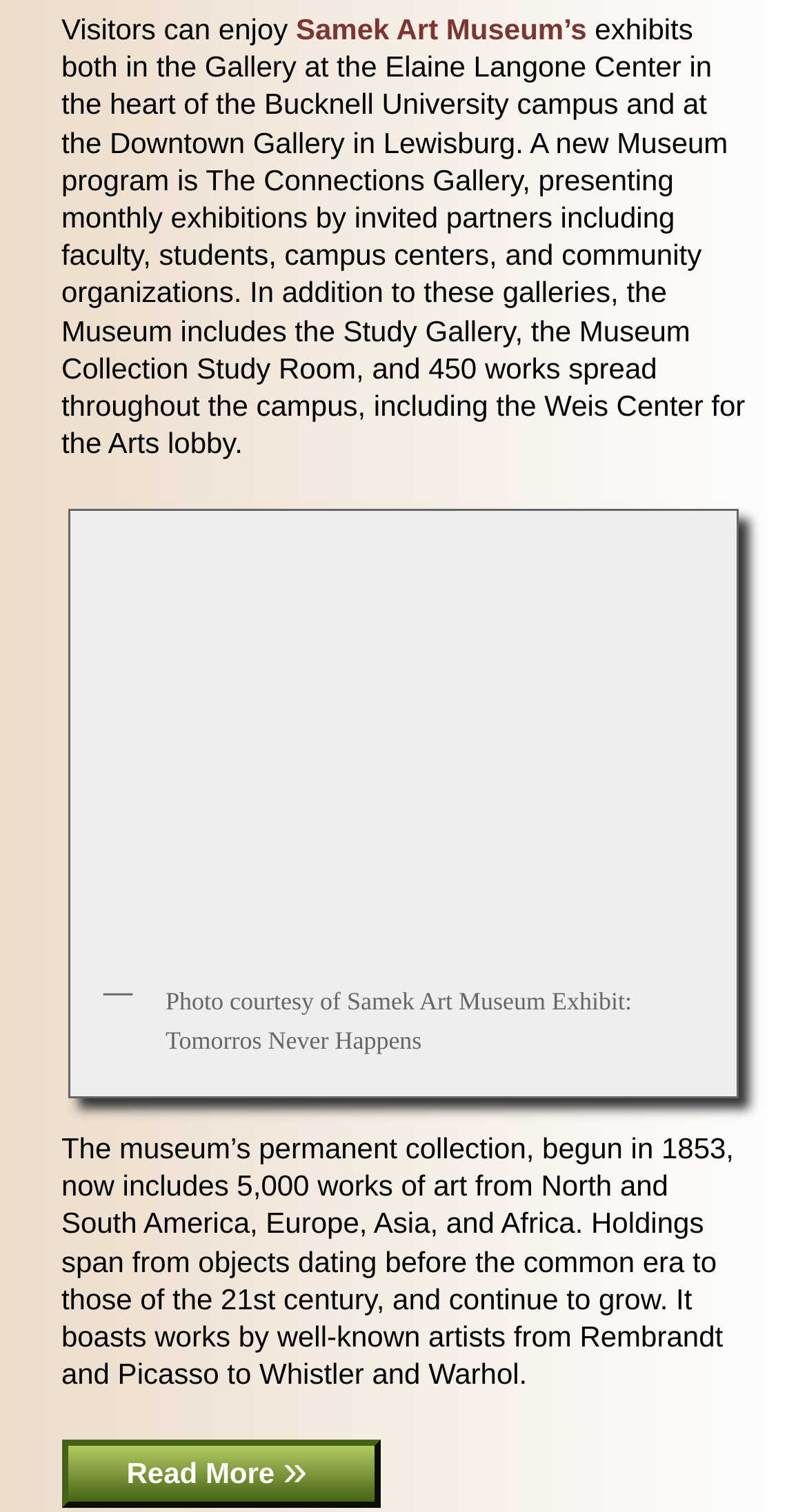Identify the bounding box coordinates for the element you need to click to achieve the following task: "Explore the Farmhouse". The coordinates must be four float values ranging from 0 to 1, formatted as [left, top, right, bottom].

[0.0, 0.067, 1.0, 0.133]